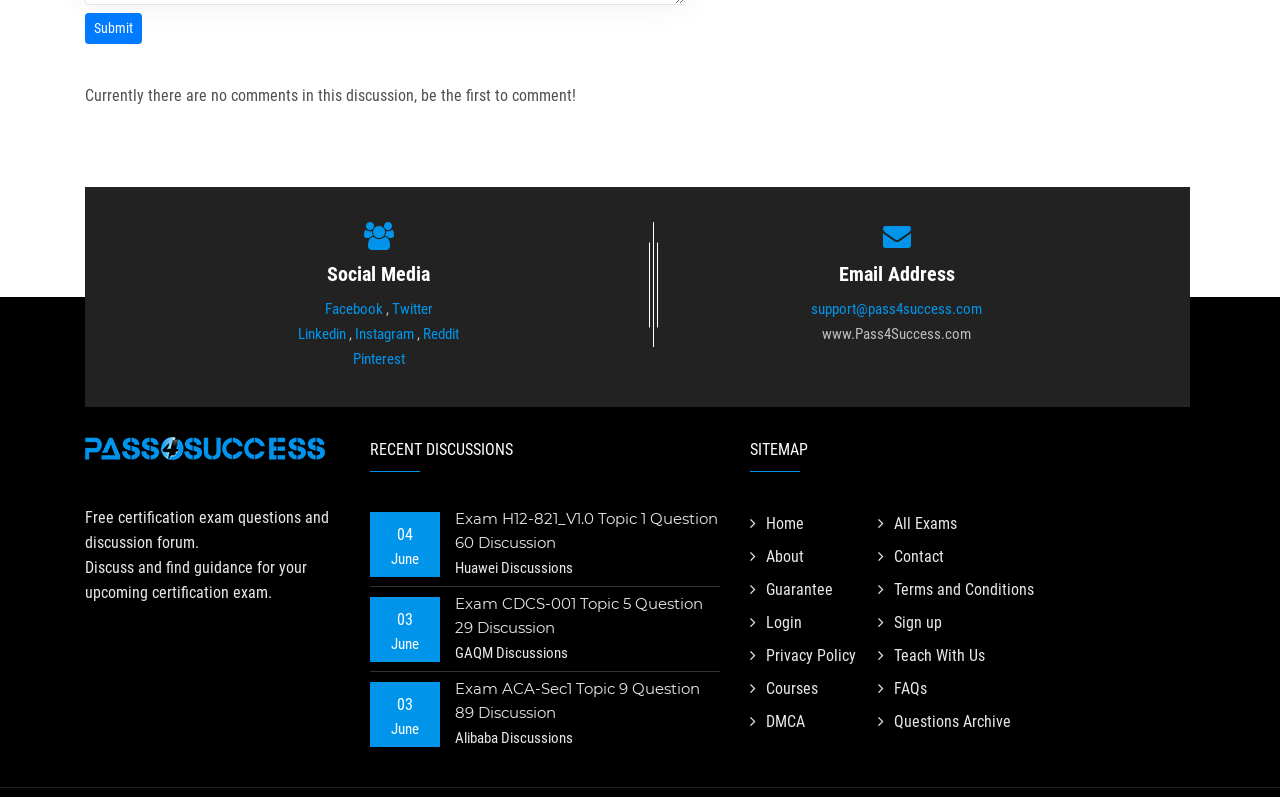Highlight the bounding box coordinates of the element you need to click to perform the following instruction: "Contact support via email."

[0.634, 0.376, 0.767, 0.399]